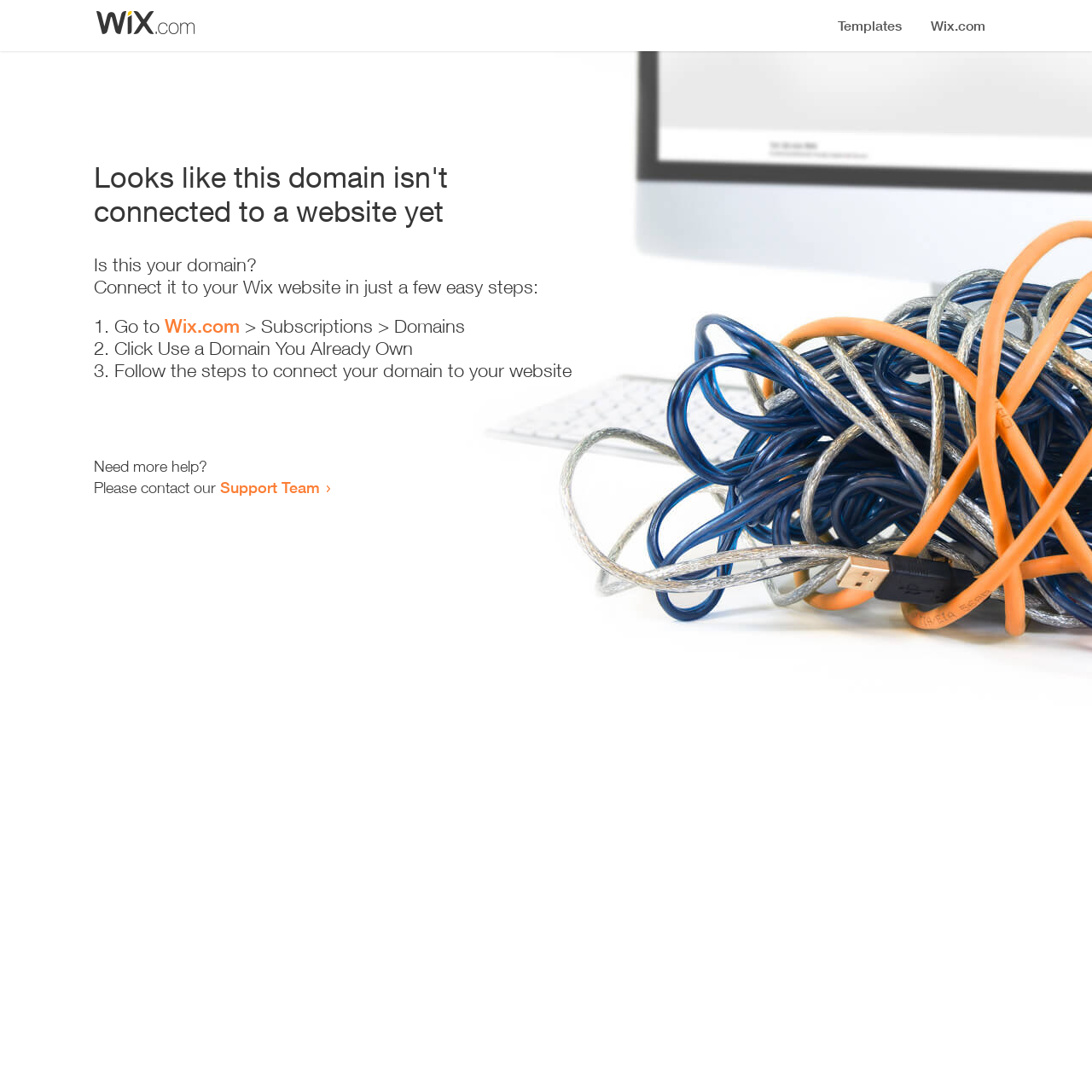Extract the main title from the webpage and generate its text.

Looks like this domain isn't
connected to a website yet